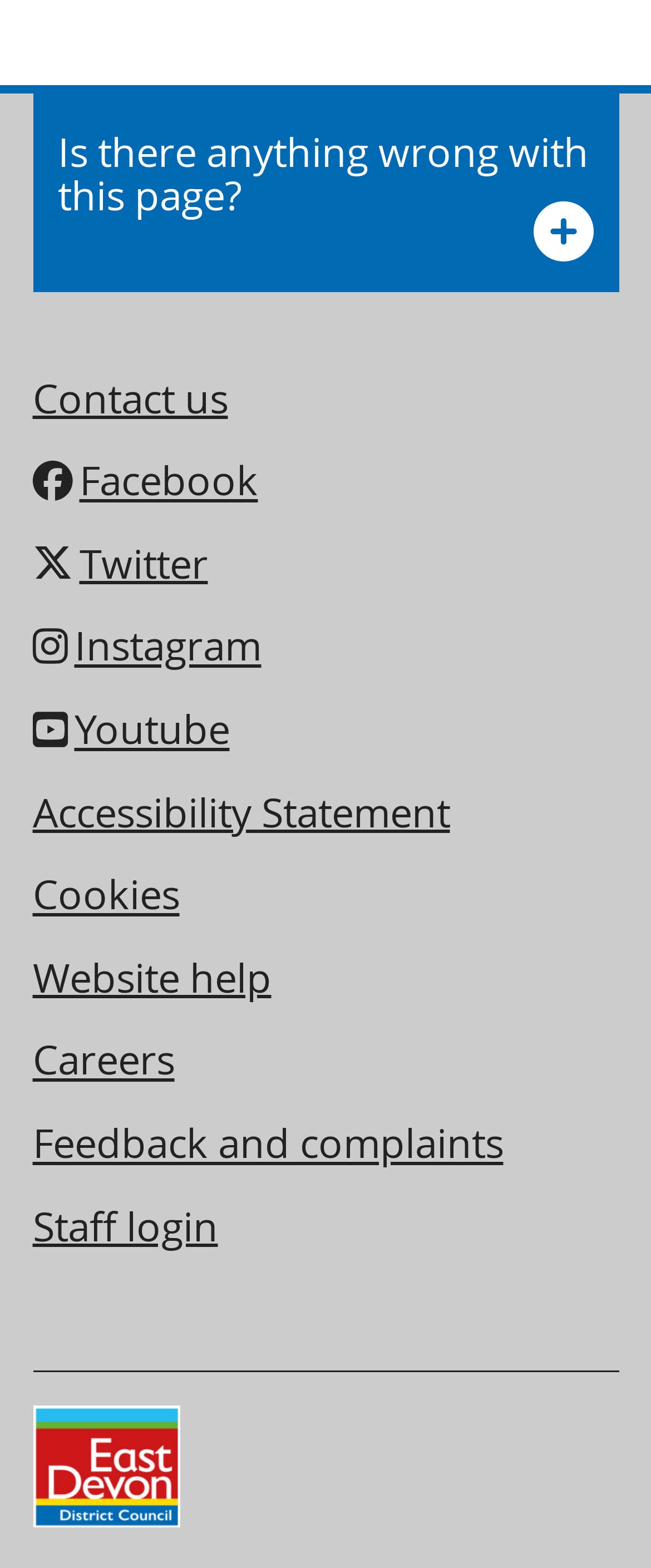Please provide a comprehensive response to the question based on the details in the image: What is the purpose of the 'Is there anything wrong with this page?' button?

The button is located under the 'Support for this page' section, and its description includes a question mark icon, suggesting that it is used to report or provide feedback about issues with the webpage.